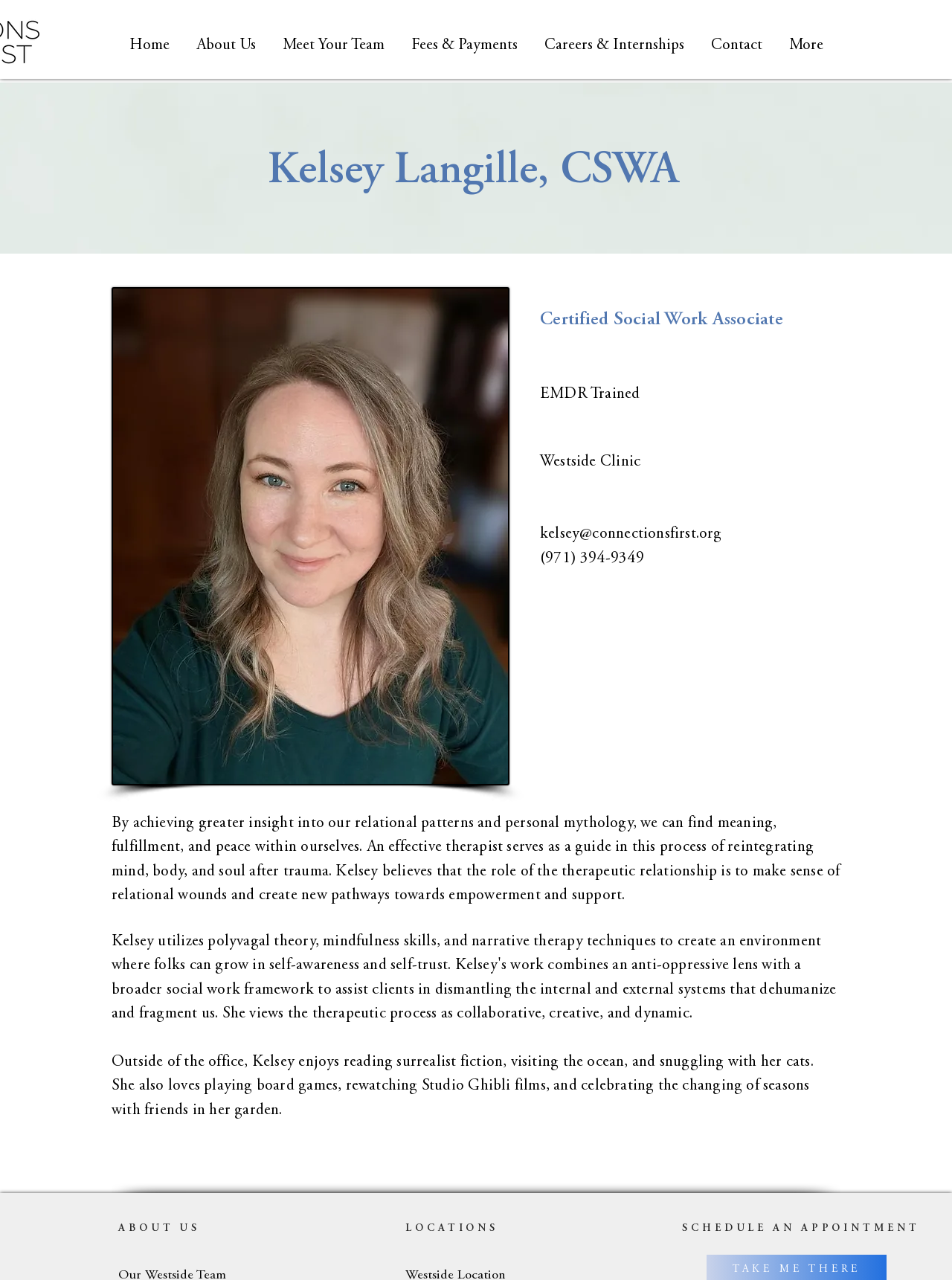Show the bounding box coordinates of the region that should be clicked to follow the instruction: "Check the locations."

[0.426, 0.954, 0.524, 0.964]